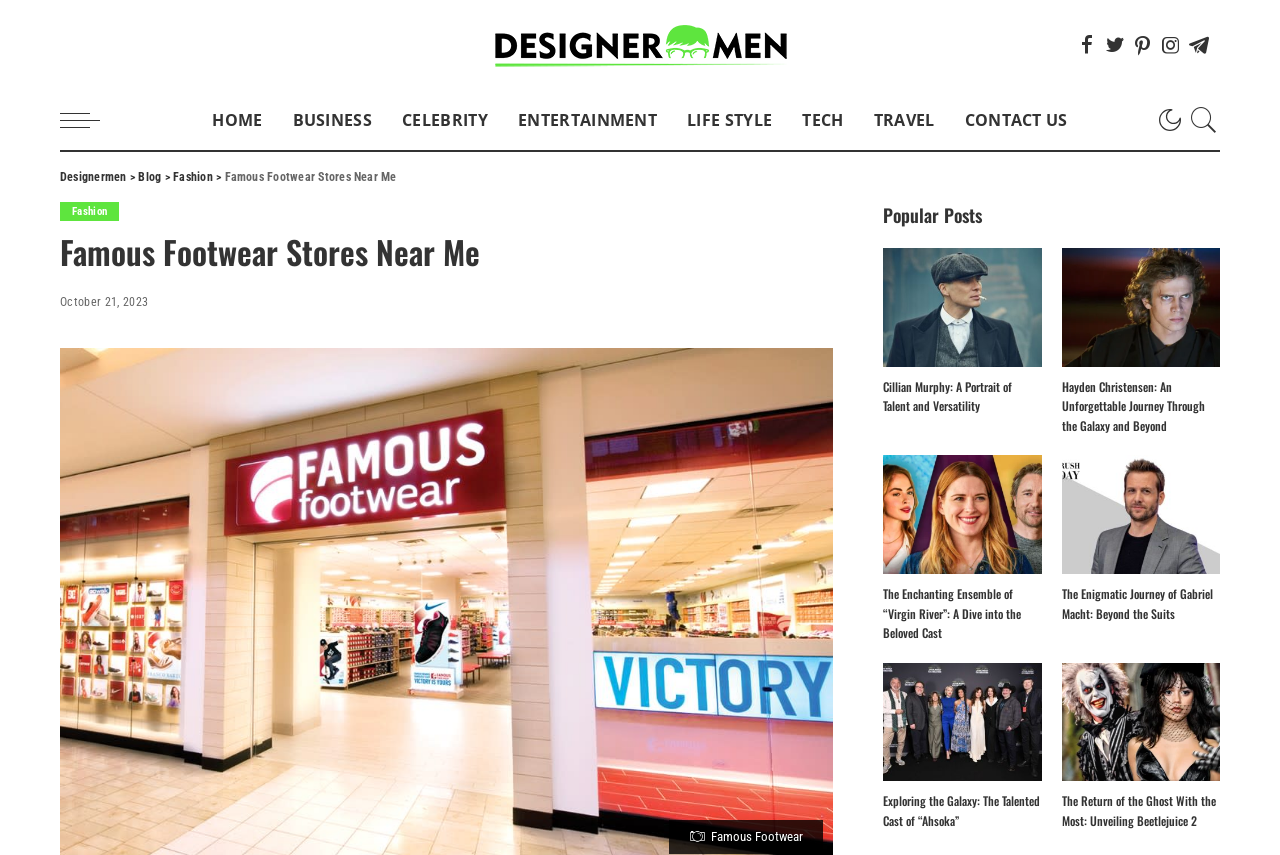Can you specify the bounding box coordinates of the area that needs to be clicked to fulfill the following instruction: "Read the article 'Room Service or is it Food Delivery?'"?

None